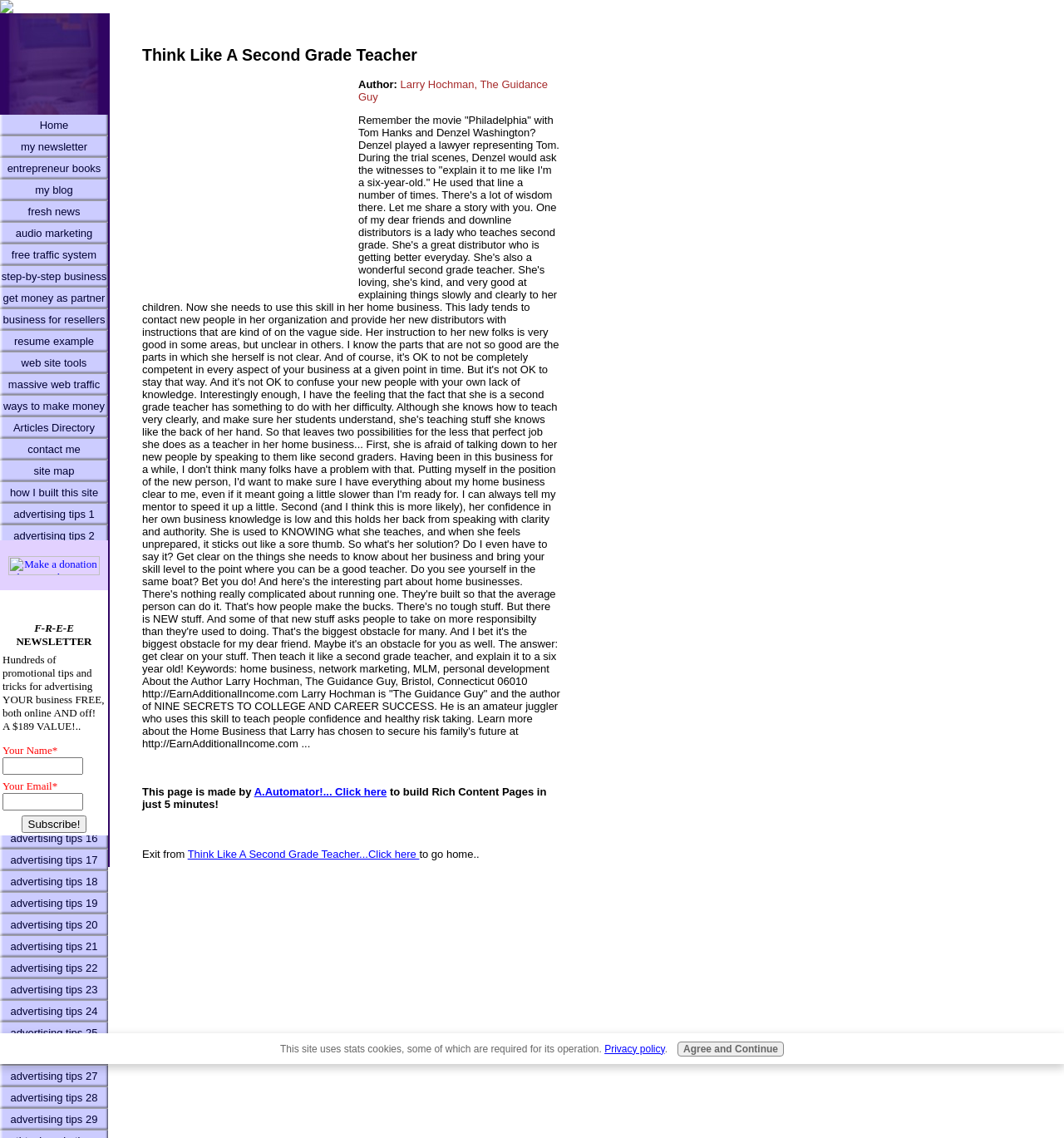What is the occupation of the lady mentioned in the article?
From the image, respond with a single word or phrase.

Second grade teacher